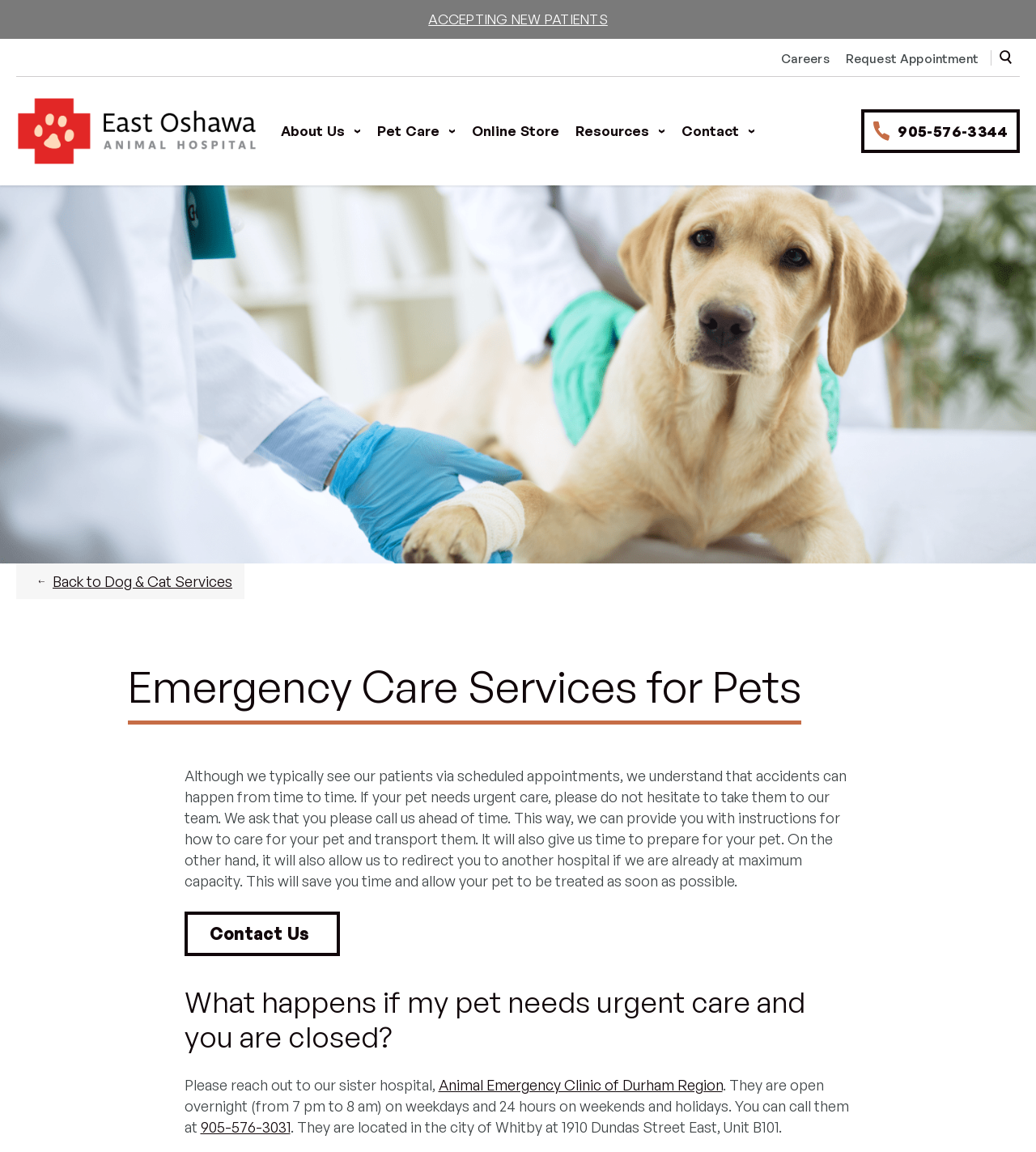Pinpoint the bounding box coordinates of the clickable area necessary to execute the following instruction: "Request an appointment". The coordinates should be given as four float numbers between 0 and 1, namely [left, top, right, bottom].

[0.816, 0.044, 0.945, 0.058]